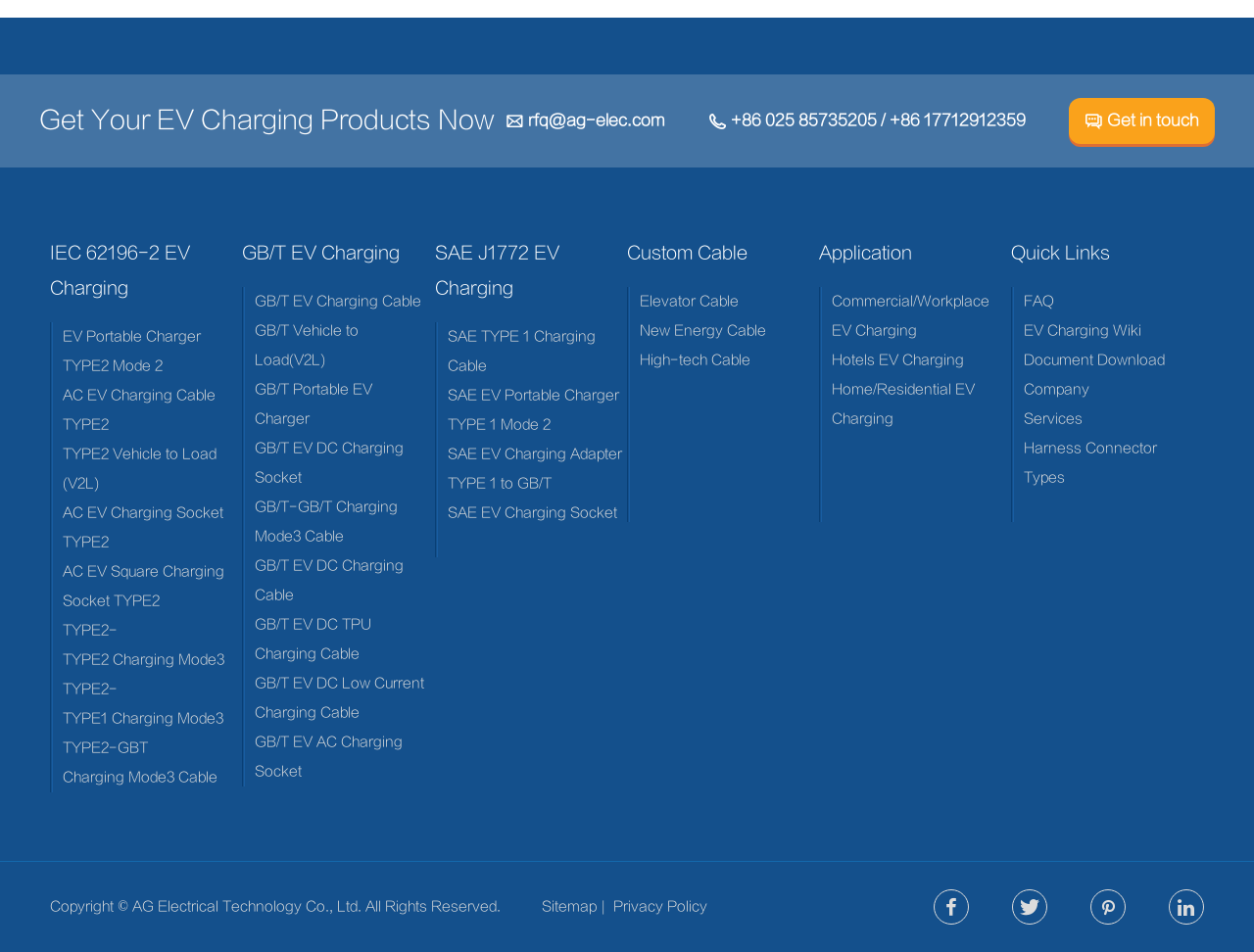What is the purpose of the 'Quick Links' section?
Please give a detailed and elaborate answer to the question based on the image.

The 'Quick Links' section appears to provide shortcuts to important pages on the website, such as FAQ, EV Charging Wiki, and Document Download. This section is likely intended to help users quickly access commonly used resources.